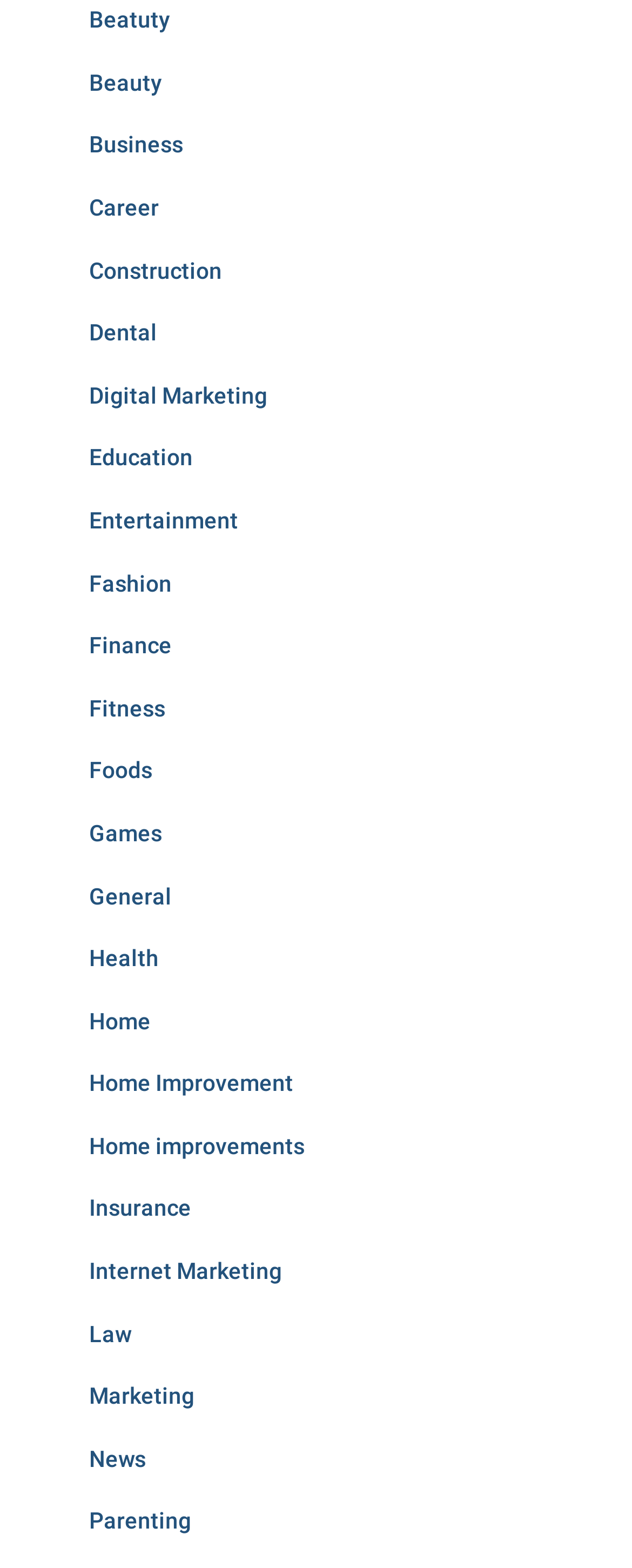Answer with a single word or phrase: 
How many categories are related to home improvement on this webpage?

Two